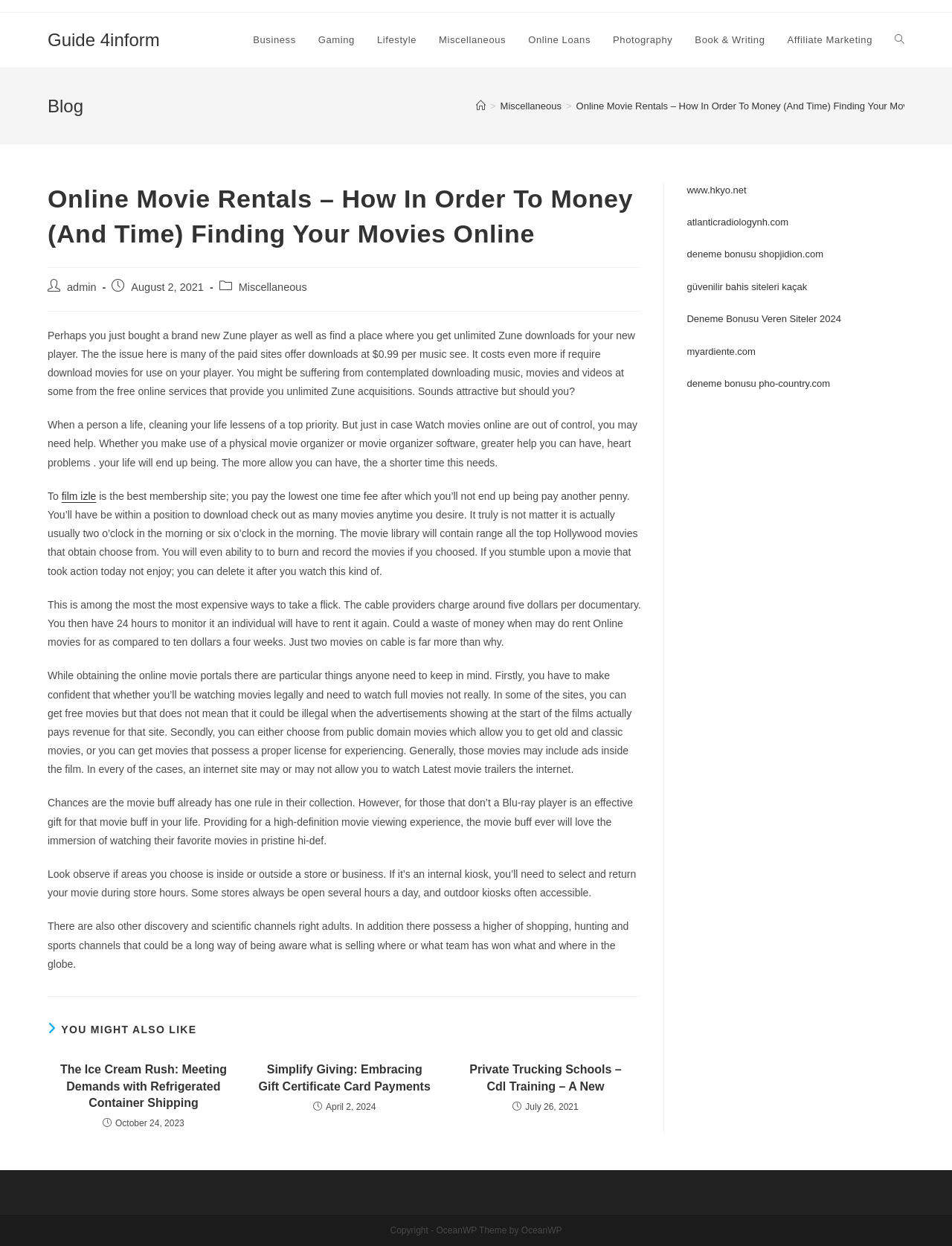What is the author of the blog post?
From the image, respond with a single word or phrase.

admin